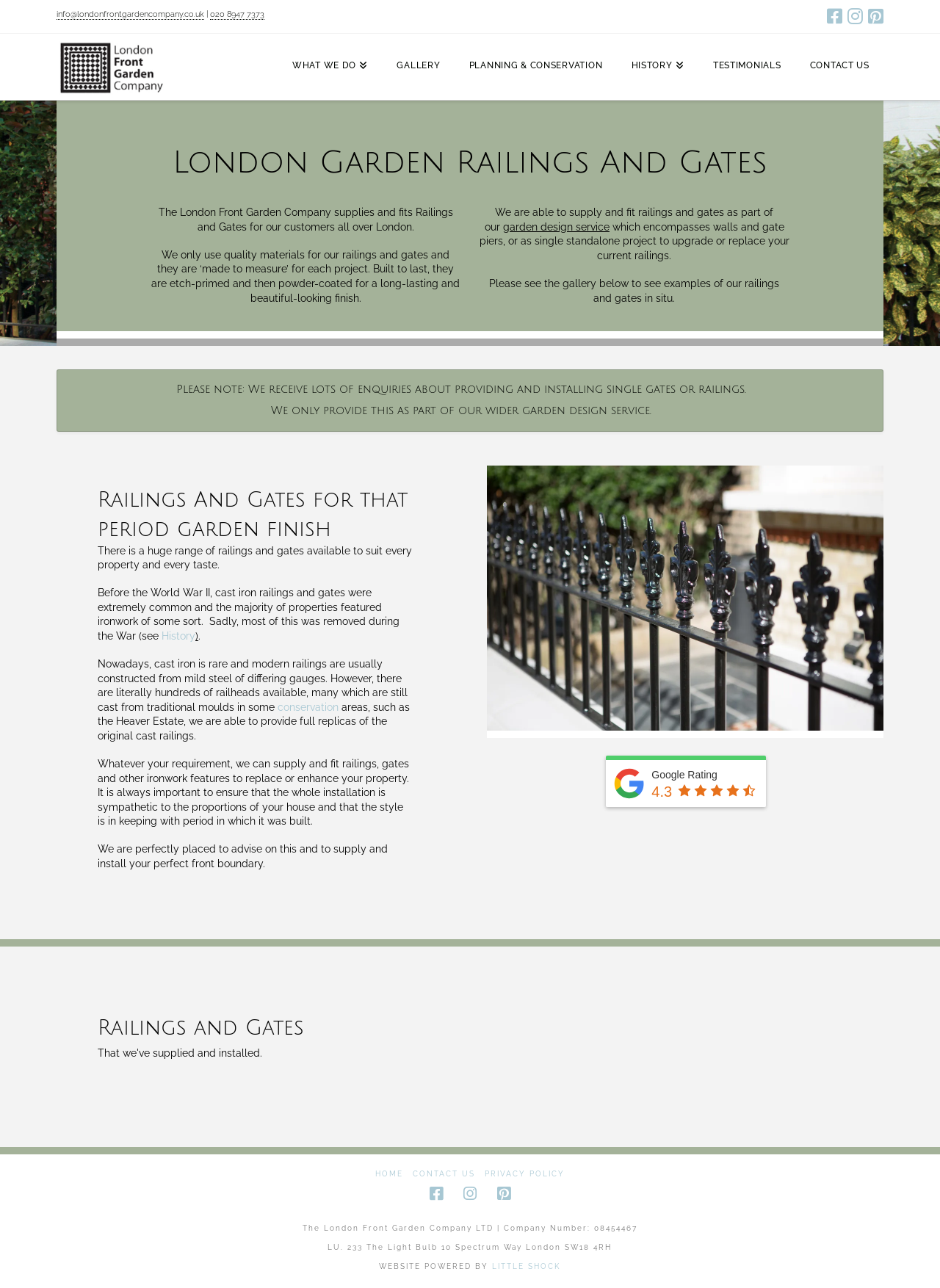What is the company's email address?
Identify the answer in the screenshot and reply with a single word or phrase.

info@londonfrontgardencompany.co.uk